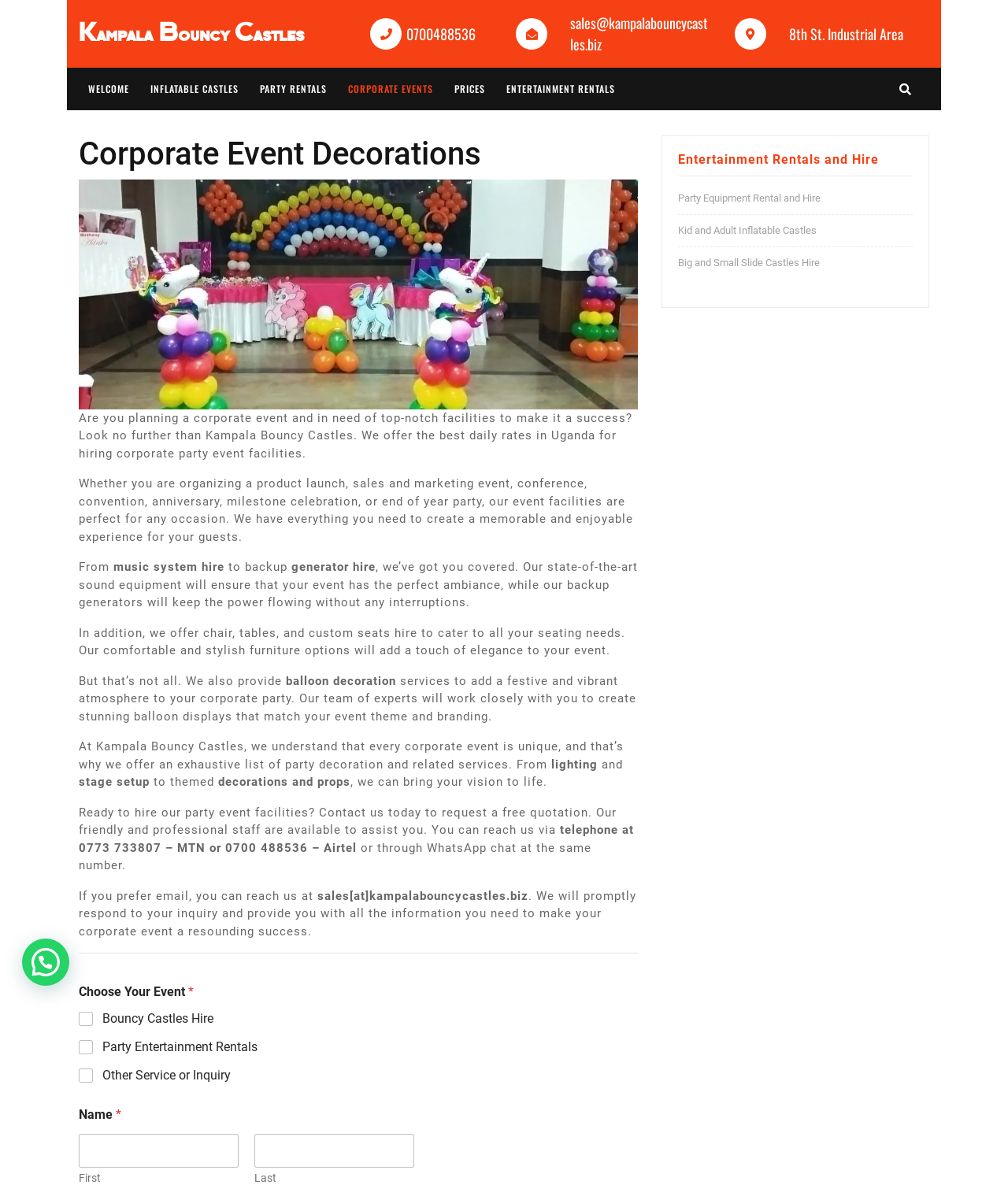Please specify the bounding box coordinates of the area that should be clicked to accomplish the following instruction: "Click the 'CORPORATE EVENTS' link". The coordinates should consist of four float numbers between 0 and 1, i.e., [left, top, right, bottom].

[0.345, 0.068, 0.43, 0.08]